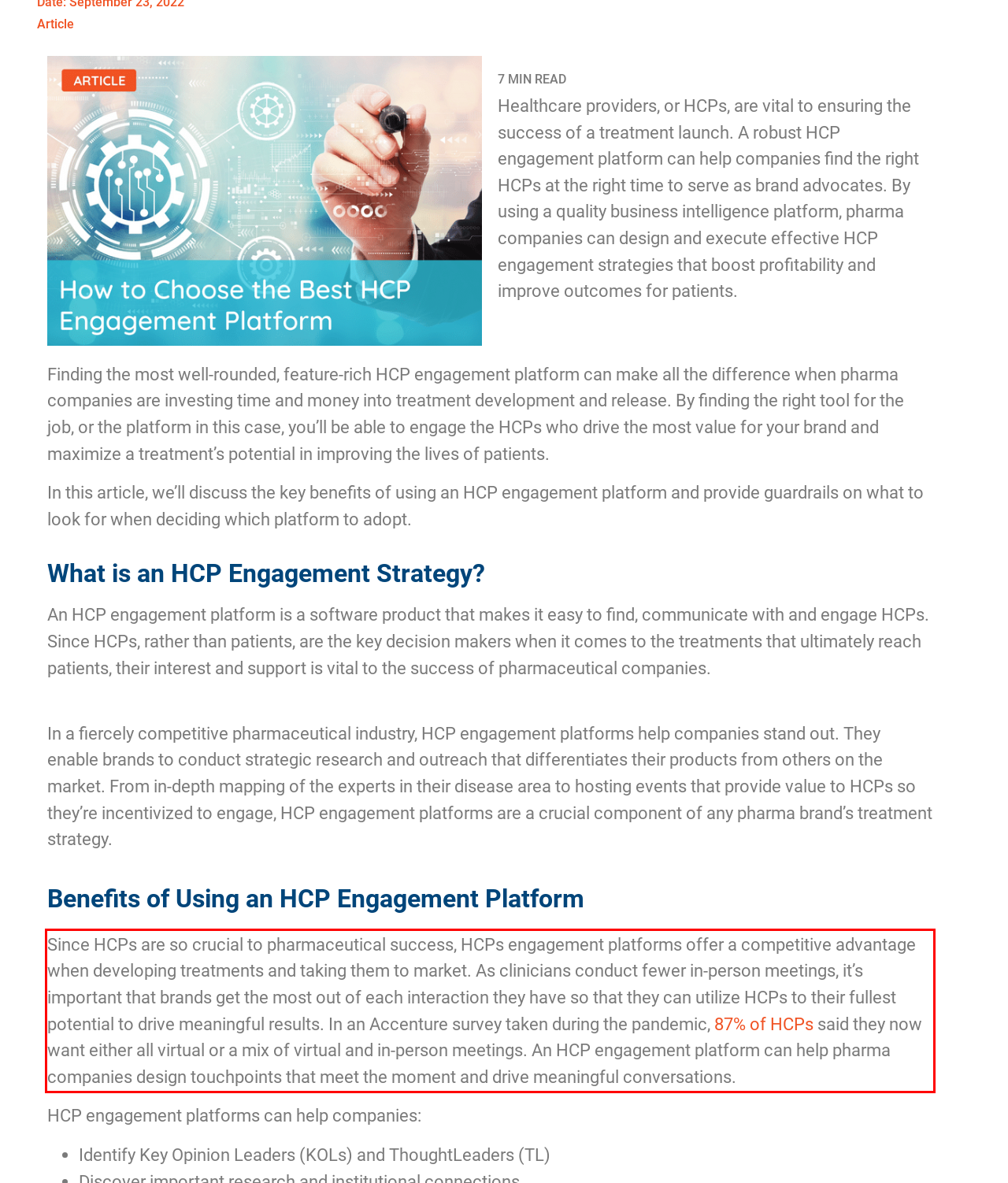You are provided with a screenshot of a webpage that includes a red bounding box. Extract and generate the text content found within the red bounding box.

Since HCPs are so crucial to pharmaceutical success, HCPs engagement platforms offer a competitive advantage when developing treatments and taking them to market. As clinicians conduct fewer in-person meetings, it’s important that brands get the most out of each interaction they have so that they can utilize HCPs to their fullest potential to drive meaningful results. In an Accenture survey taken during the pandemic, 87% of HCPs said they now want either all virtual or a mix of virtual and in-person meetings. An HCP engagement platform can help pharma companies design touchpoints that meet the moment and drive meaningful conversations.